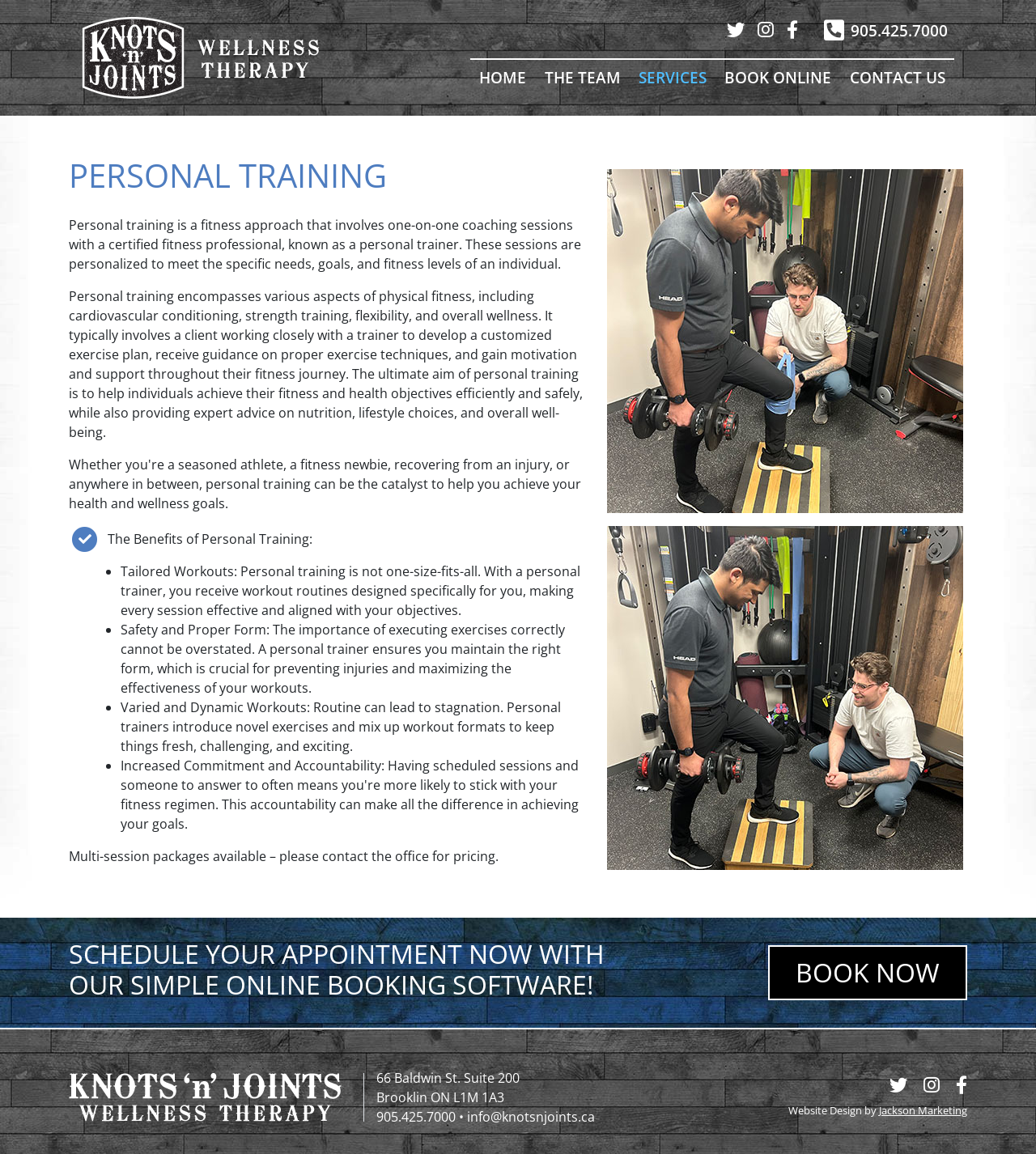Identify the bounding box coordinates of the area you need to click to perform the following instruction: "Click the 'COMPANY' link".

None